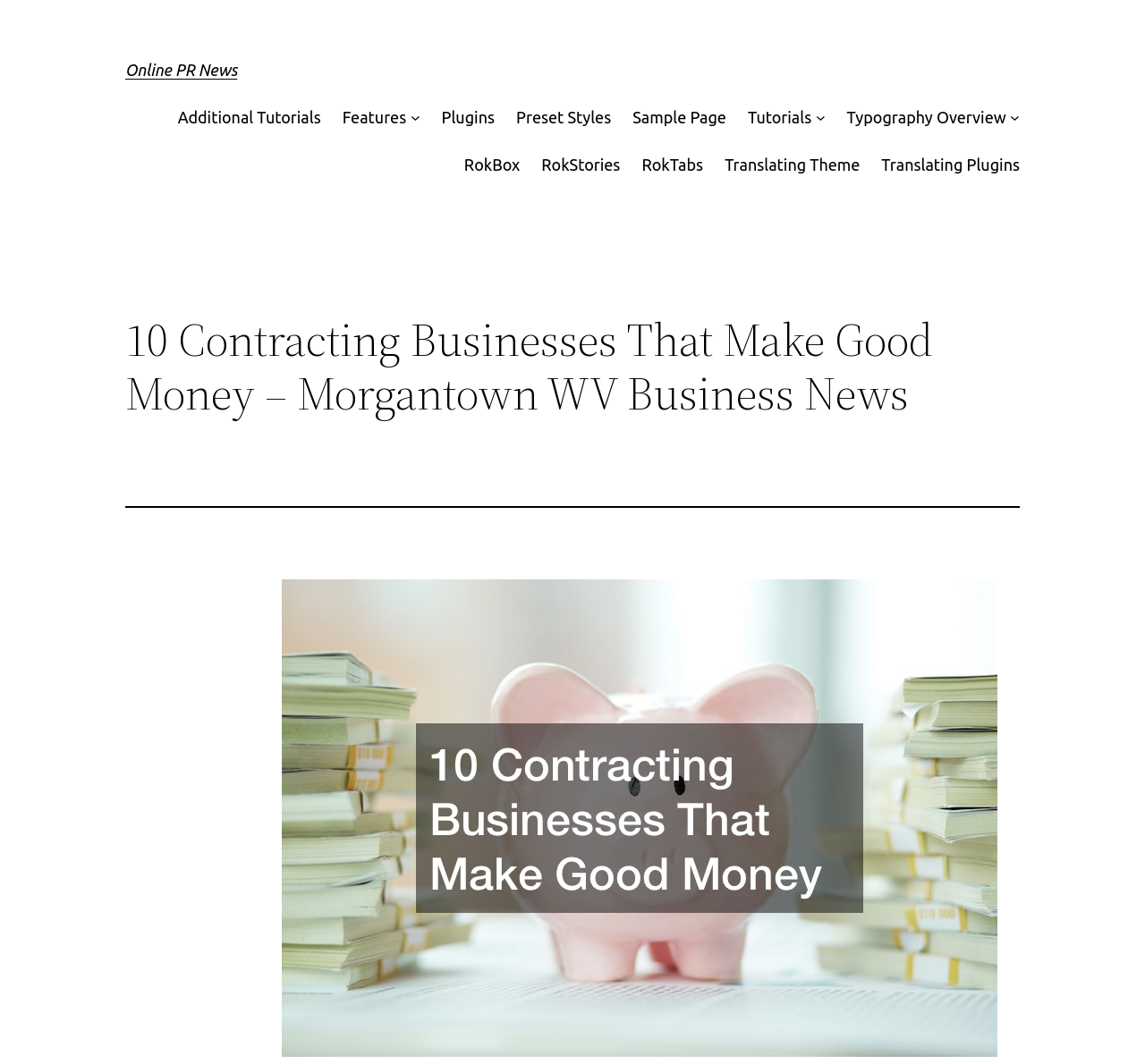Extract the bounding box coordinates of the UI element described by: "Online PR News". The coordinates should include four float numbers ranging from 0 to 1, e.g., [left, top, right, bottom].

[0.109, 0.057, 0.207, 0.074]